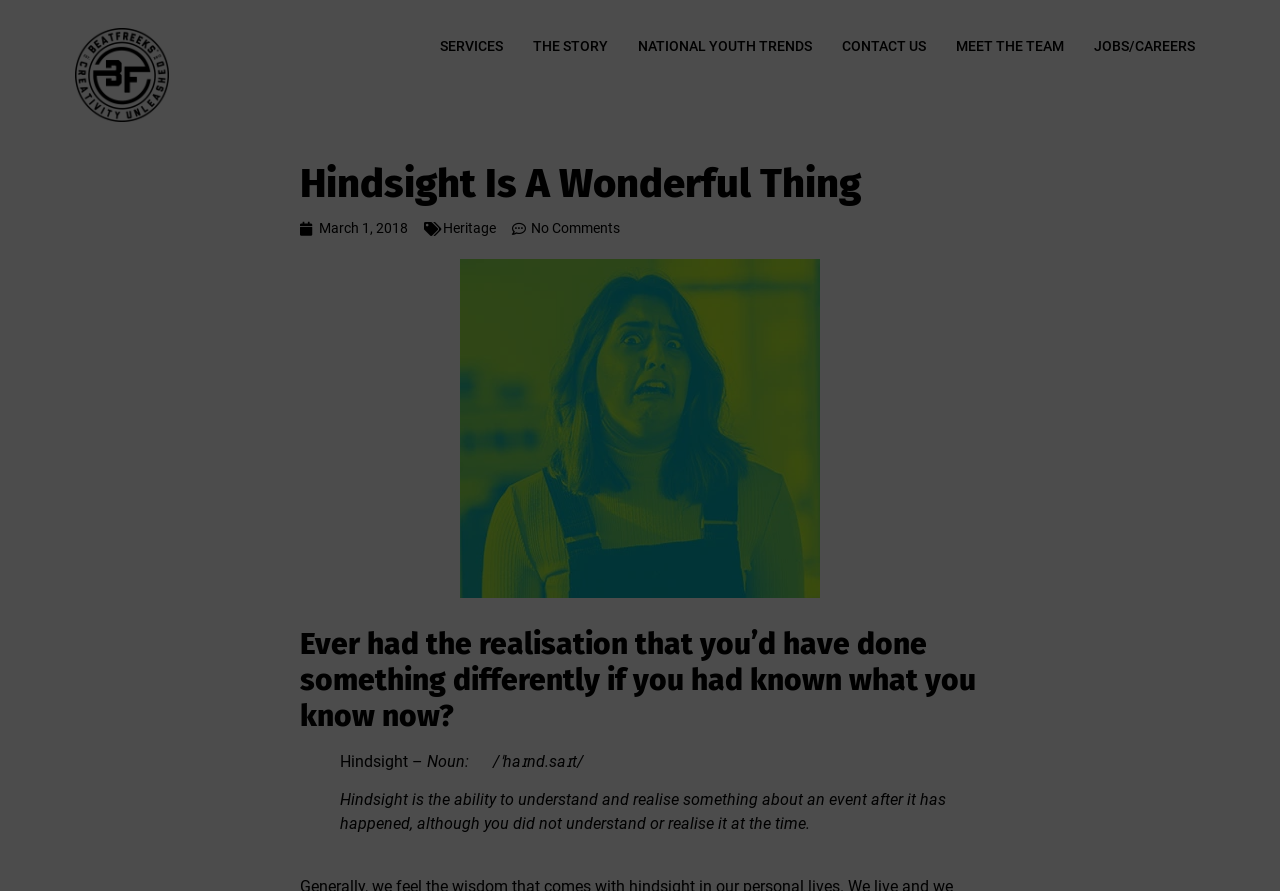Give a one-word or one-phrase response to the question: 
What is the date of the article?

March 1, 2018